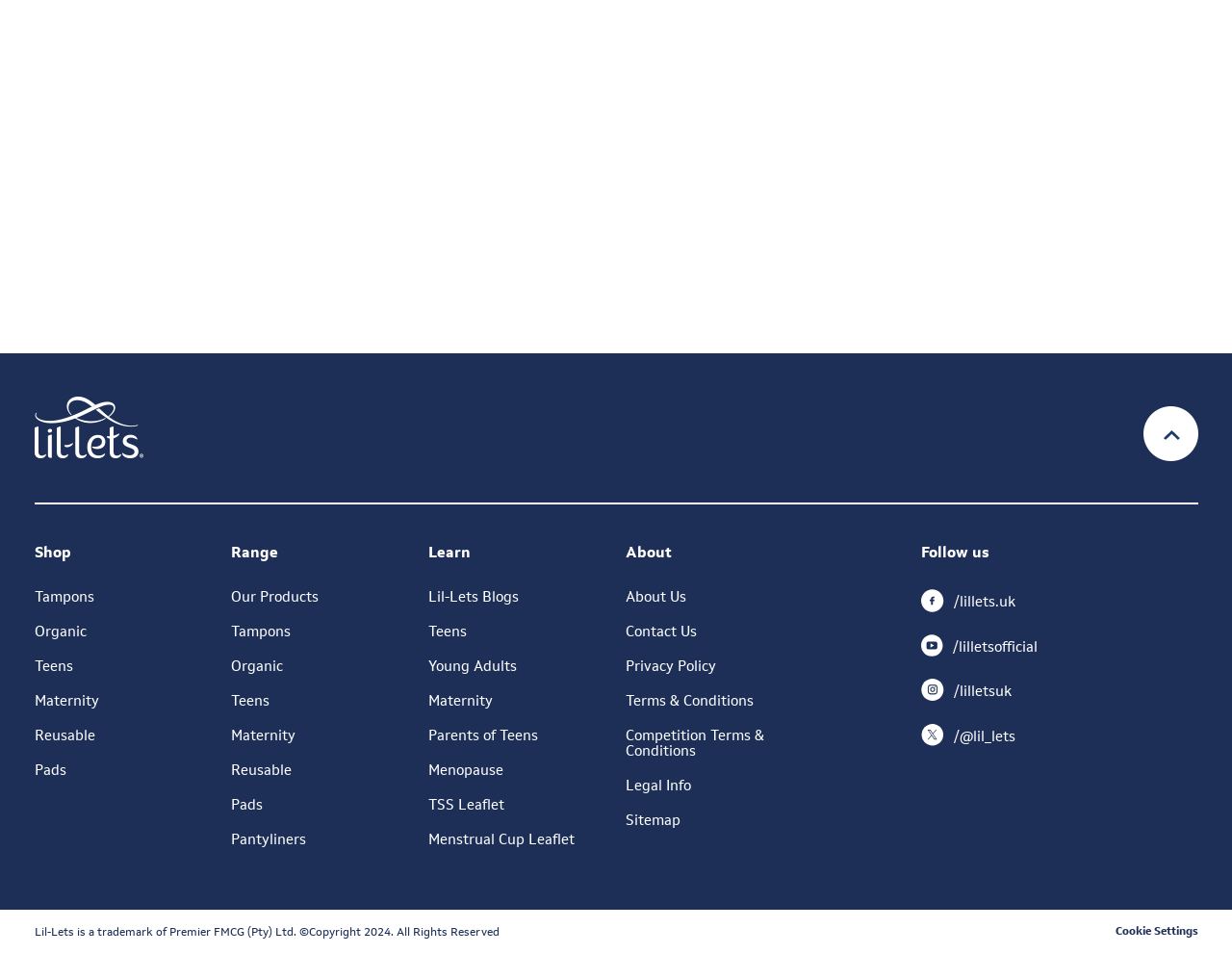Identify the bounding box for the UI element specified in this description: "Lil-Lets Blogs". The coordinates must be four float numbers between 0 and 1, formatted as [left, top, right, bottom].

[0.348, 0.607, 0.492, 0.643]